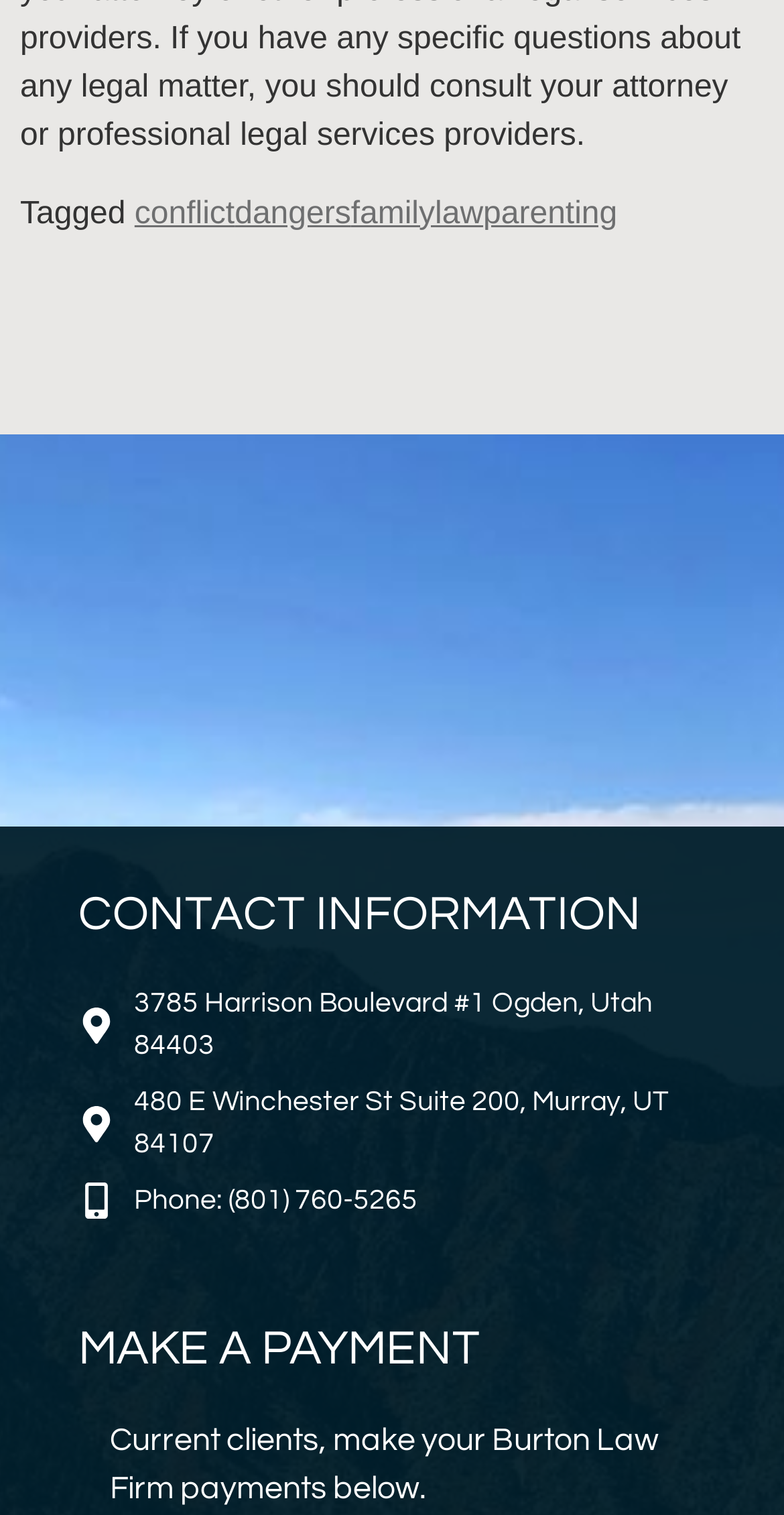Please give a concise answer to this question using a single word or phrase: 
What is the phone number to contact?

(801) 760-5265